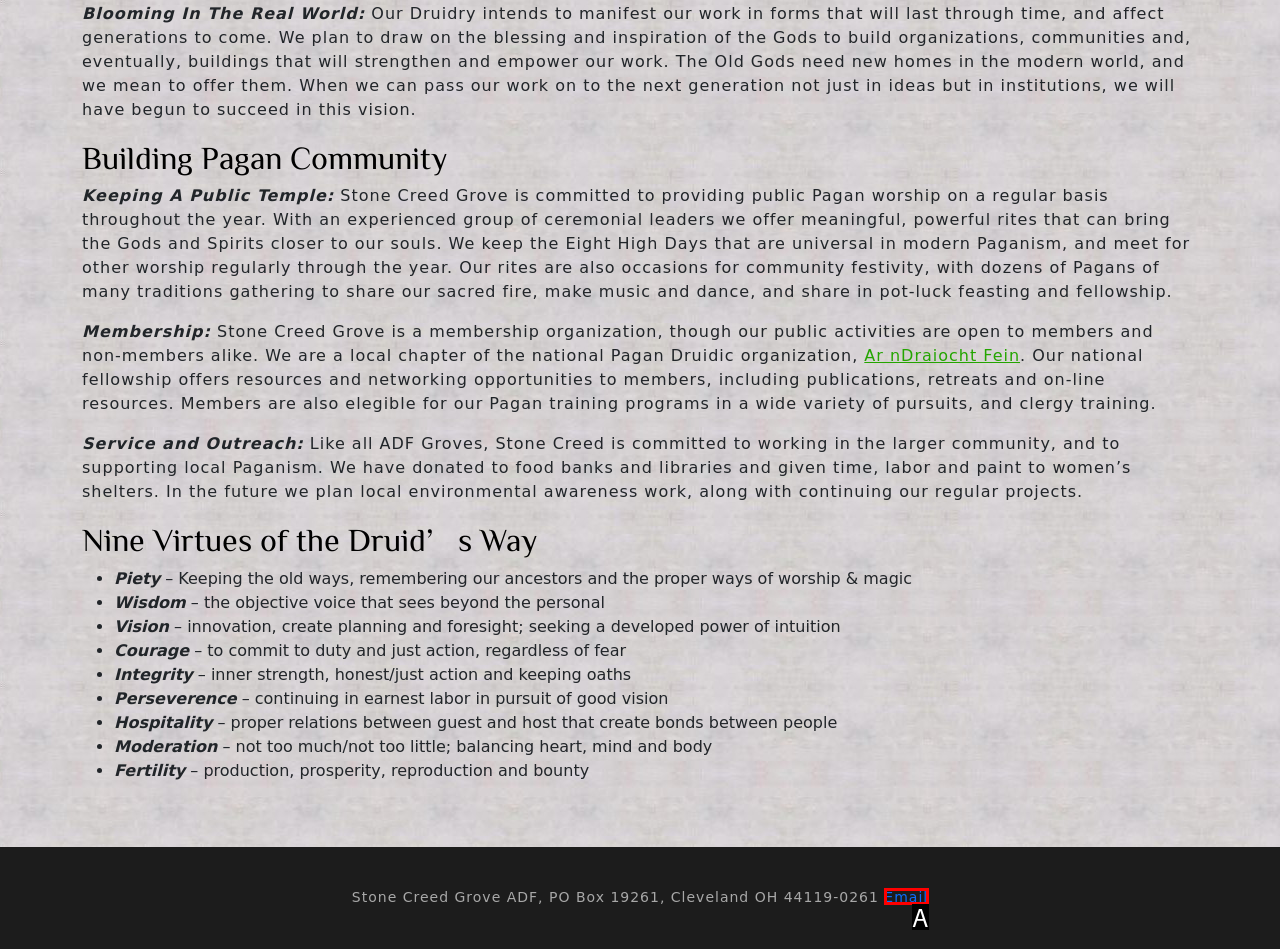Identify which option matches the following description: Email
Answer by giving the letter of the correct option directly.

A